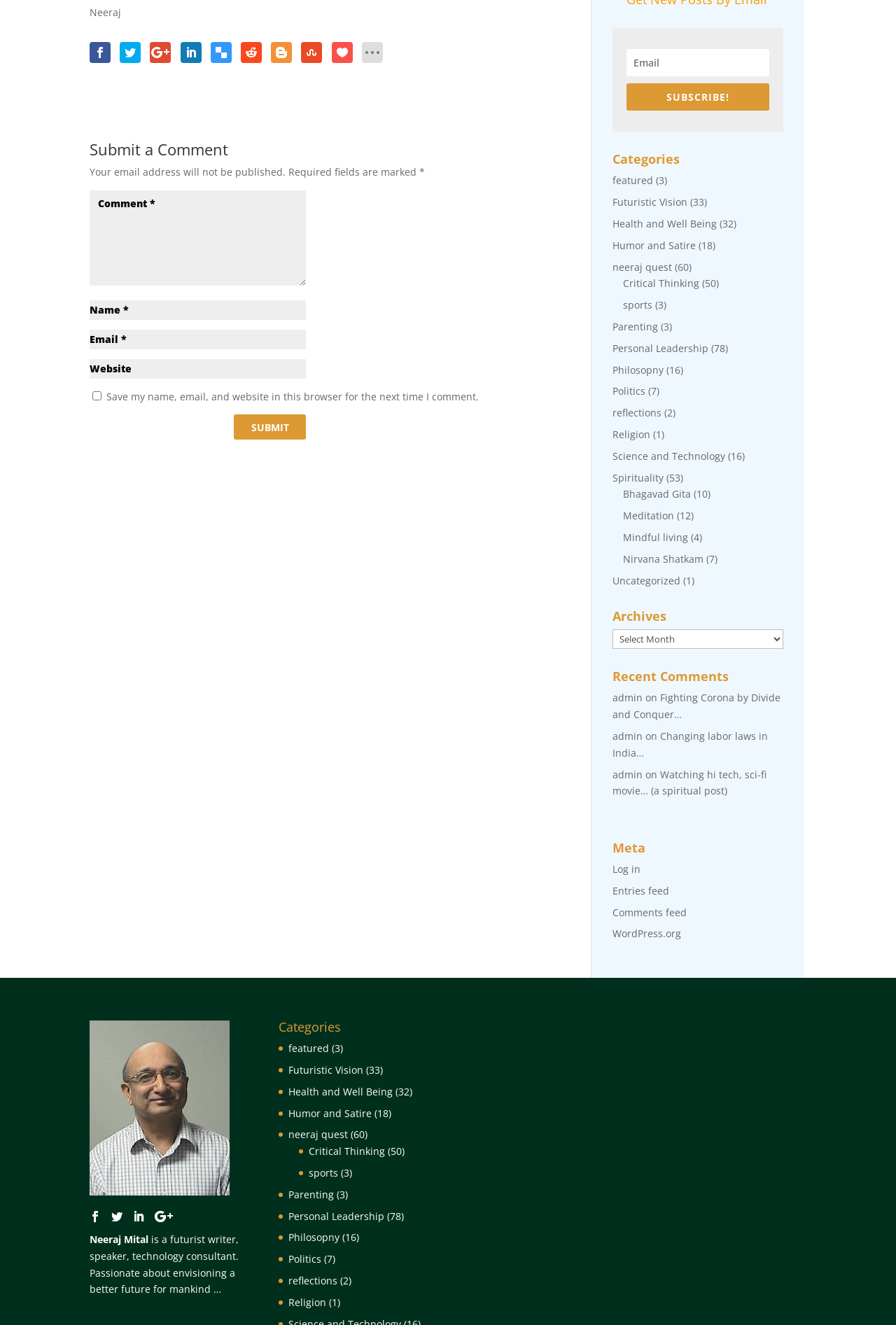Find the bounding box of the UI element described as follows: "Changing labor laws in India…".

[0.683, 0.55, 0.857, 0.573]